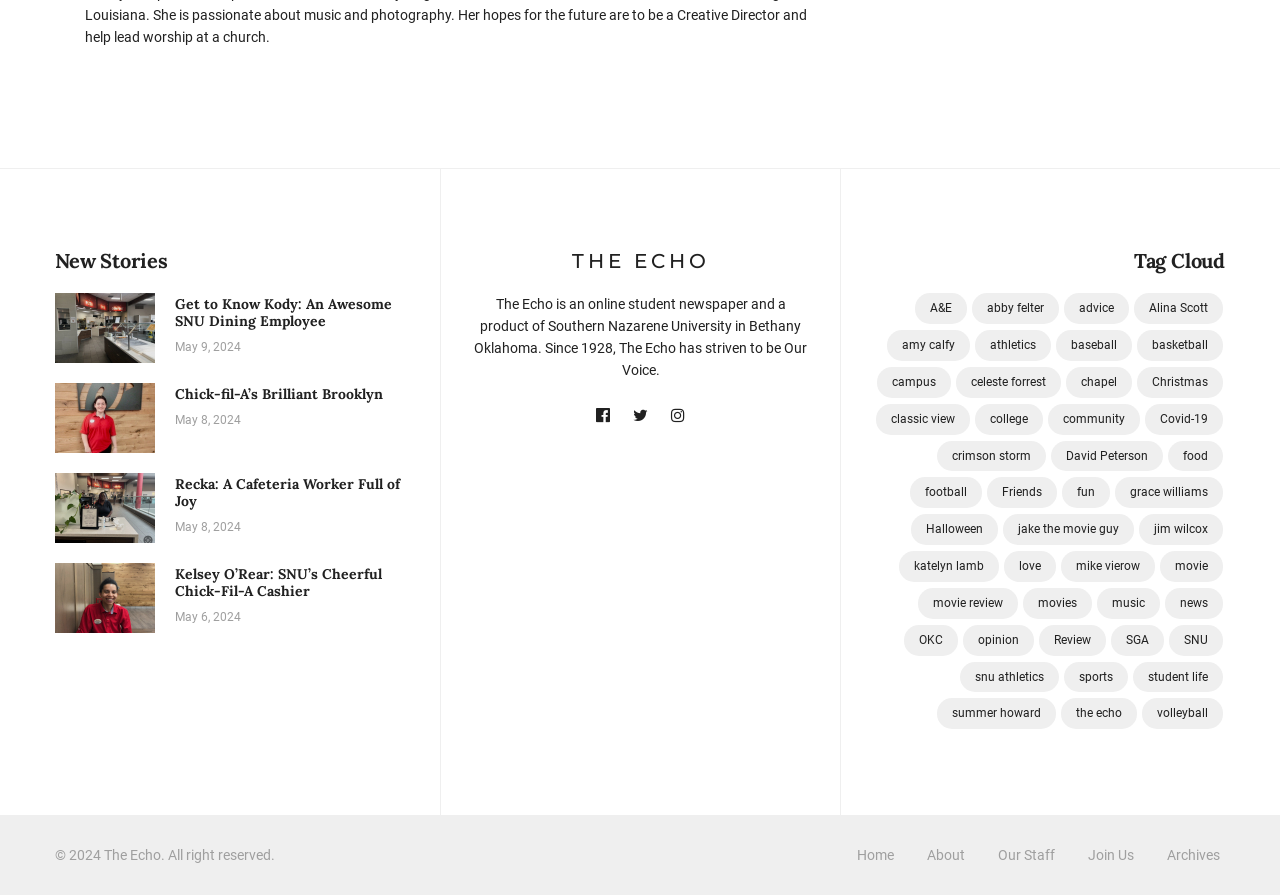Pinpoint the bounding box coordinates of the element that must be clicked to accomplish the following instruction: "Click on the 'A&E' tag". The coordinates should be in the format of four float numbers between 0 and 1, i.e., [left, top, right, bottom].

[0.715, 0.328, 0.755, 0.362]